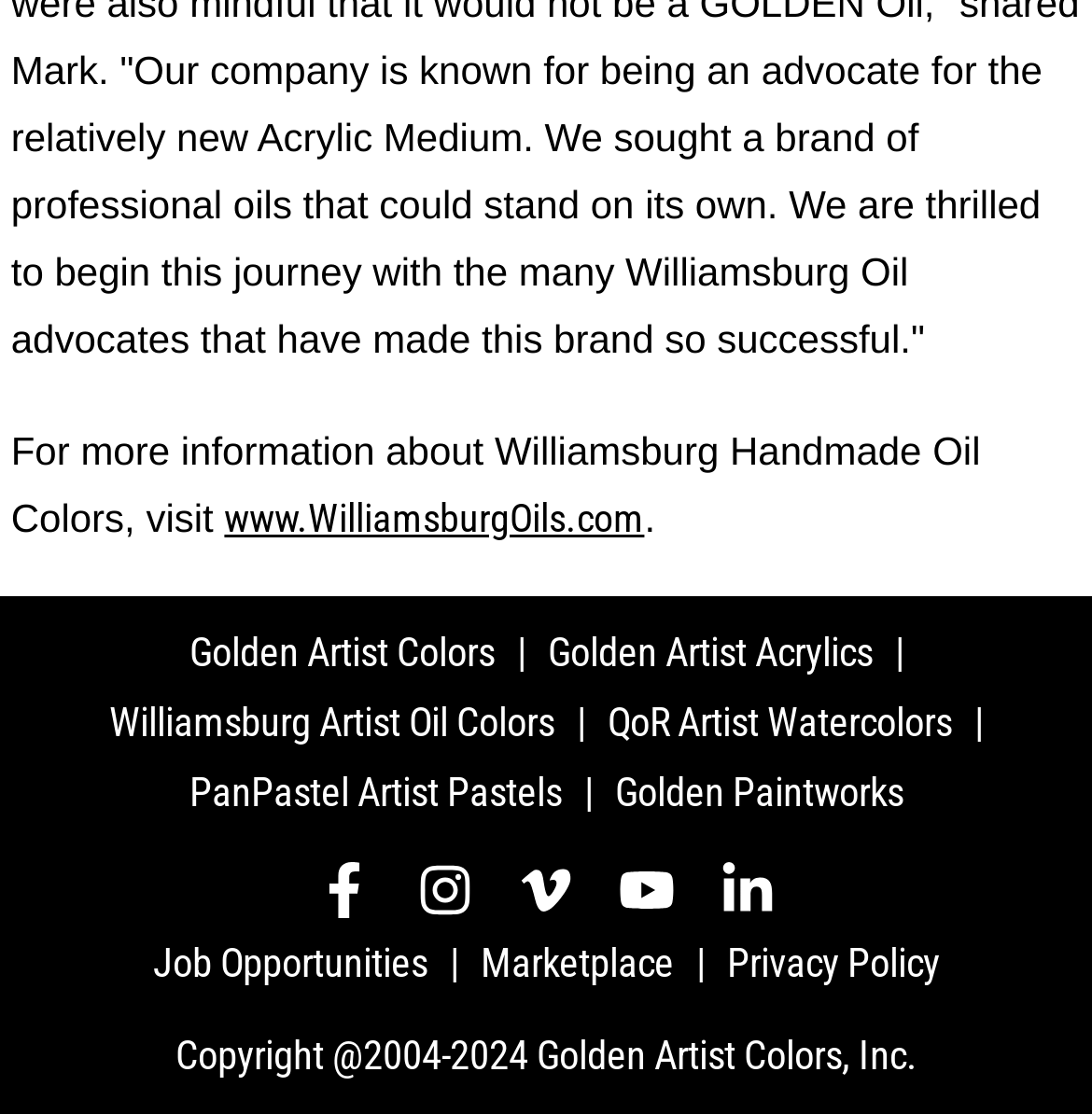What type of job opportunities are mentioned?
Provide a detailed answer to the question using information from the image.

The link 'Job Opportunities' is present, but it does not specify what type of jobs are available, so I cannot provide a more specific answer.